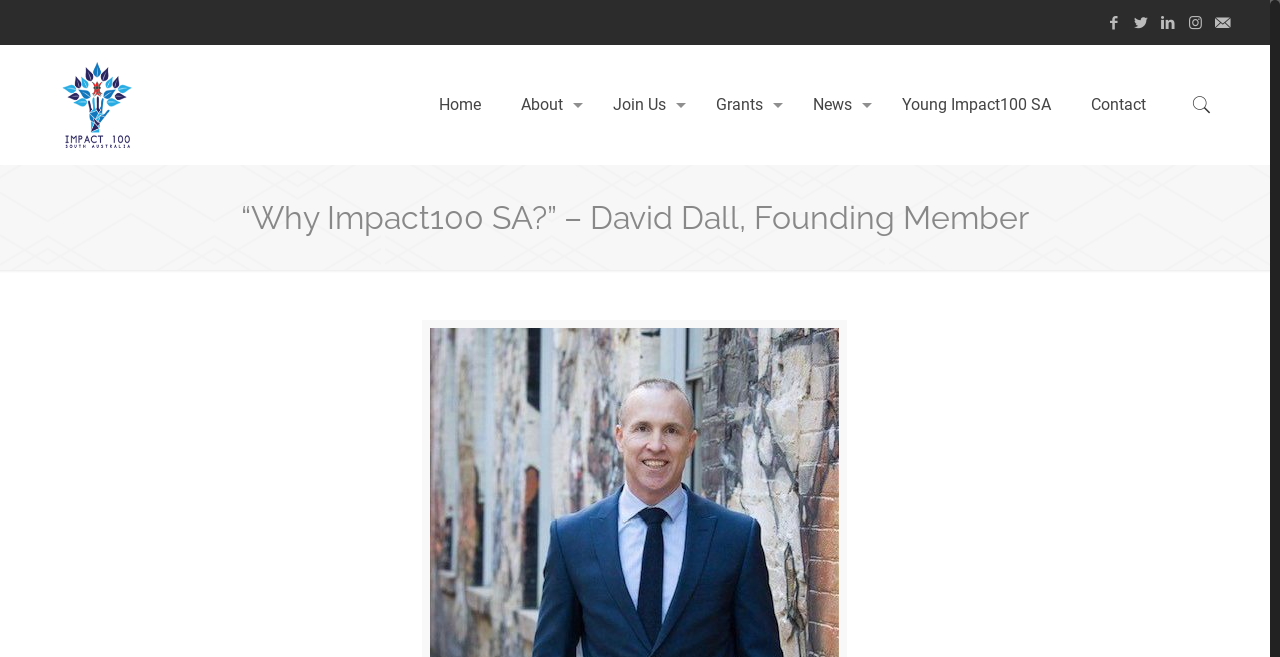What is the logo of the website?
Answer the question with a single word or phrase by looking at the picture.

Impact100 SA